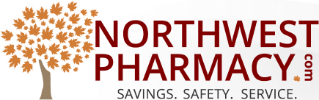Describe every aspect of the image in detail.

The image features the logo of NorthWestPharmacy.com, which prominently displays the name "NORTHWEST PHARMACY" in bold, rich red letters, accompanied by the website's extension ".com" in a lighter hue. Above the text is a stylized tree with autumn leaves in warm shades of orange and brown, symbolizing the company's connection to nature and wellness. Beneath the primary name, the tagline "SAVINGS. SAFETY. SERVICE." is presented in a smaller, refined font, emphasizing the pharmacy's commitment to affordable healthcare, secure transactions, and customer care. This logo encapsulates the brand’s focus on providing reliable and cost-effective pharmaceutical services online.